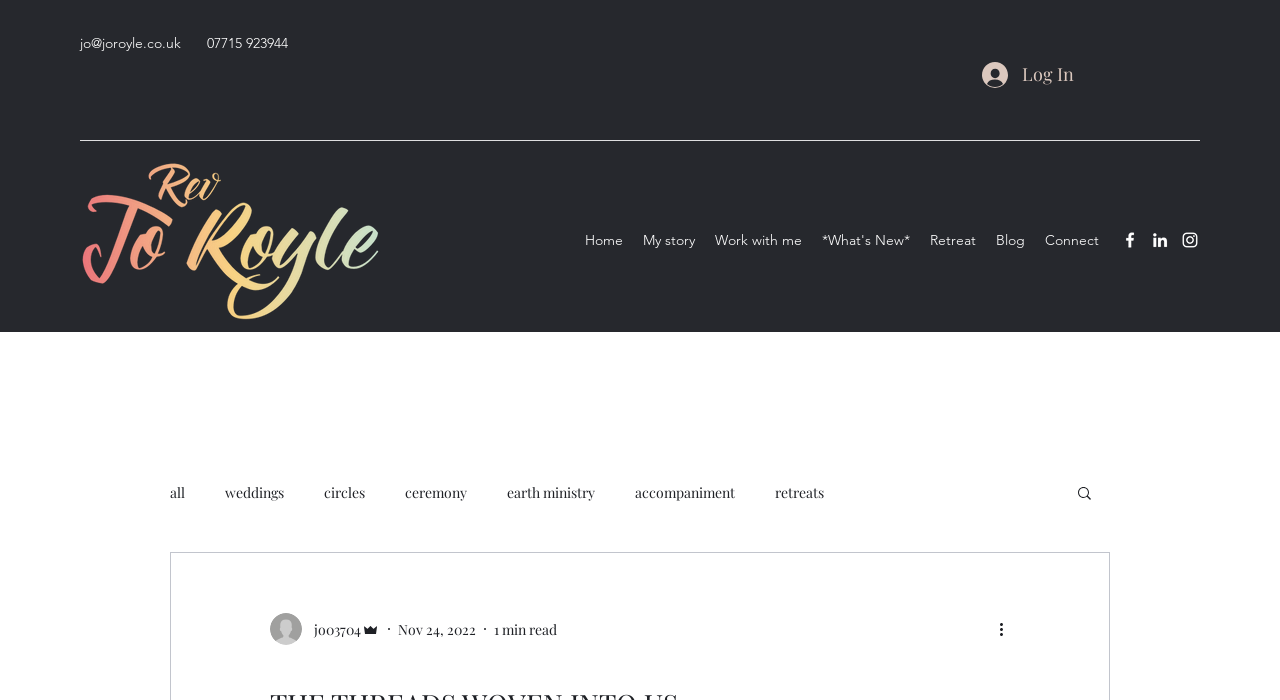Please determine the primary heading and provide its text.

THE THREADS WOVEN INTO US